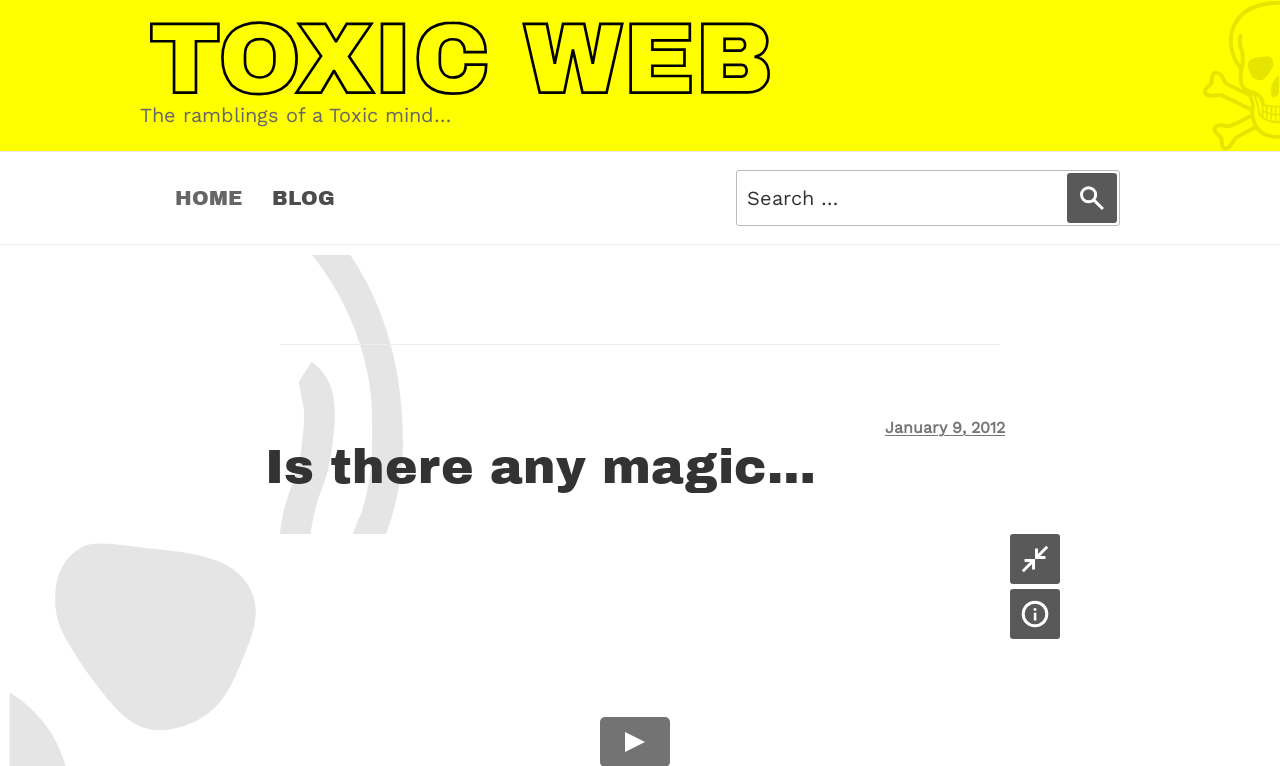Please answer the following question using a single word or phrase: 
How many menu items are in the top menu?

3